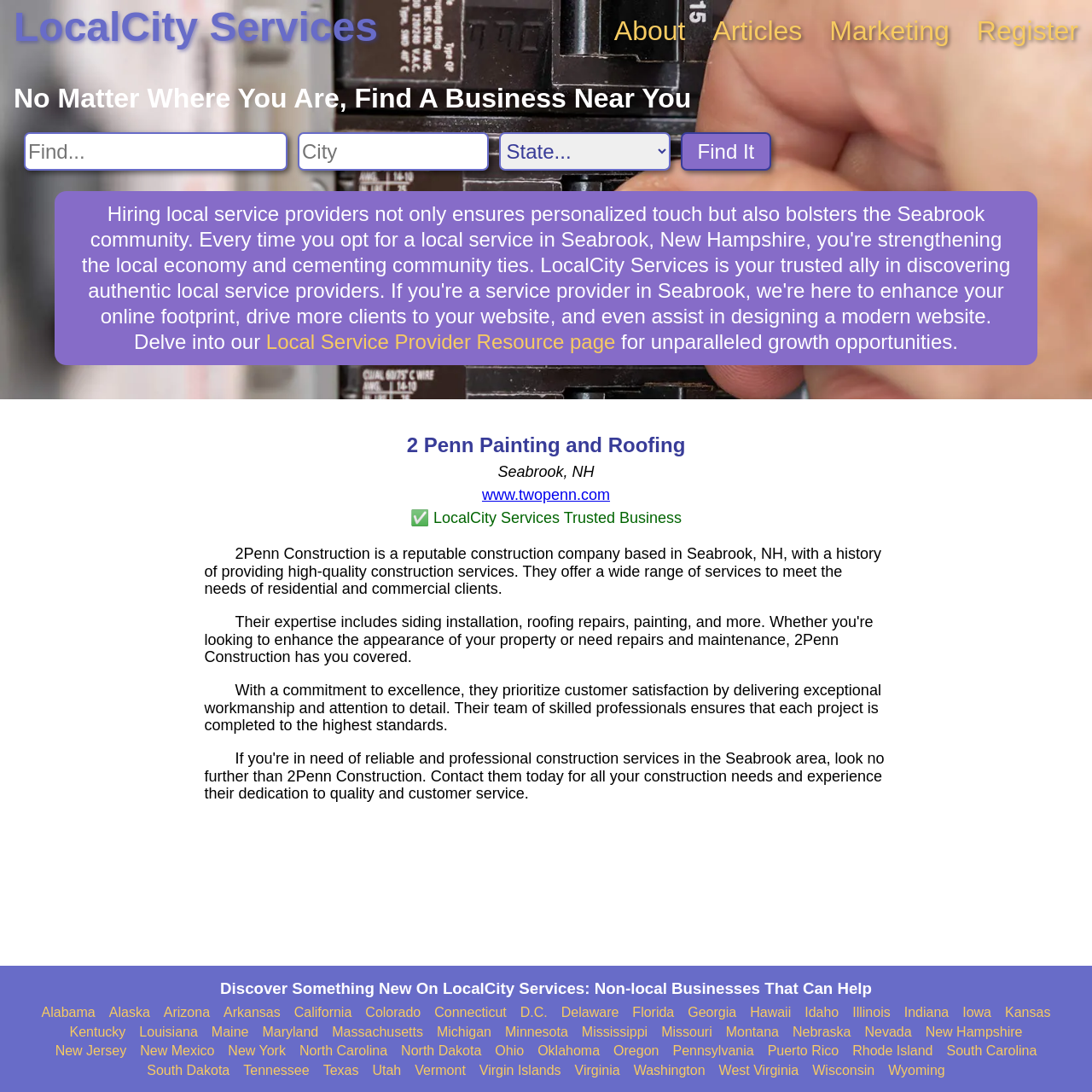Locate the bounding box coordinates of the clickable region necessary to complete the following instruction: "Search for a business". Provide the coordinates in the format of four float numbers between 0 and 1, i.e., [left, top, right, bottom].

[0.022, 0.121, 0.263, 0.156]